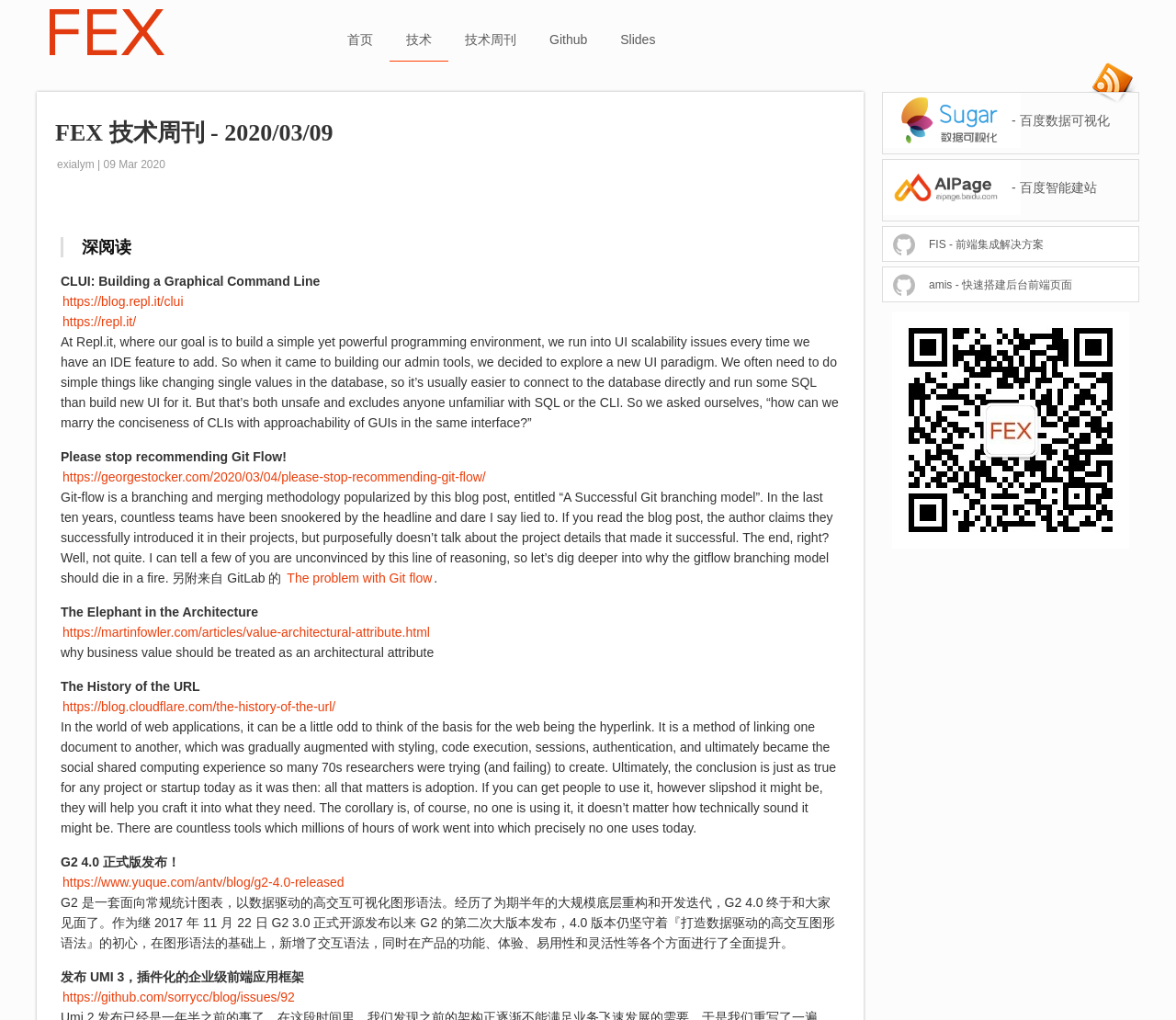Please answer the following query using a single word or phrase: 
What is the topic of the article 'CLUI: Building a Graphical Command Line'?

Building a Graphical Command Line